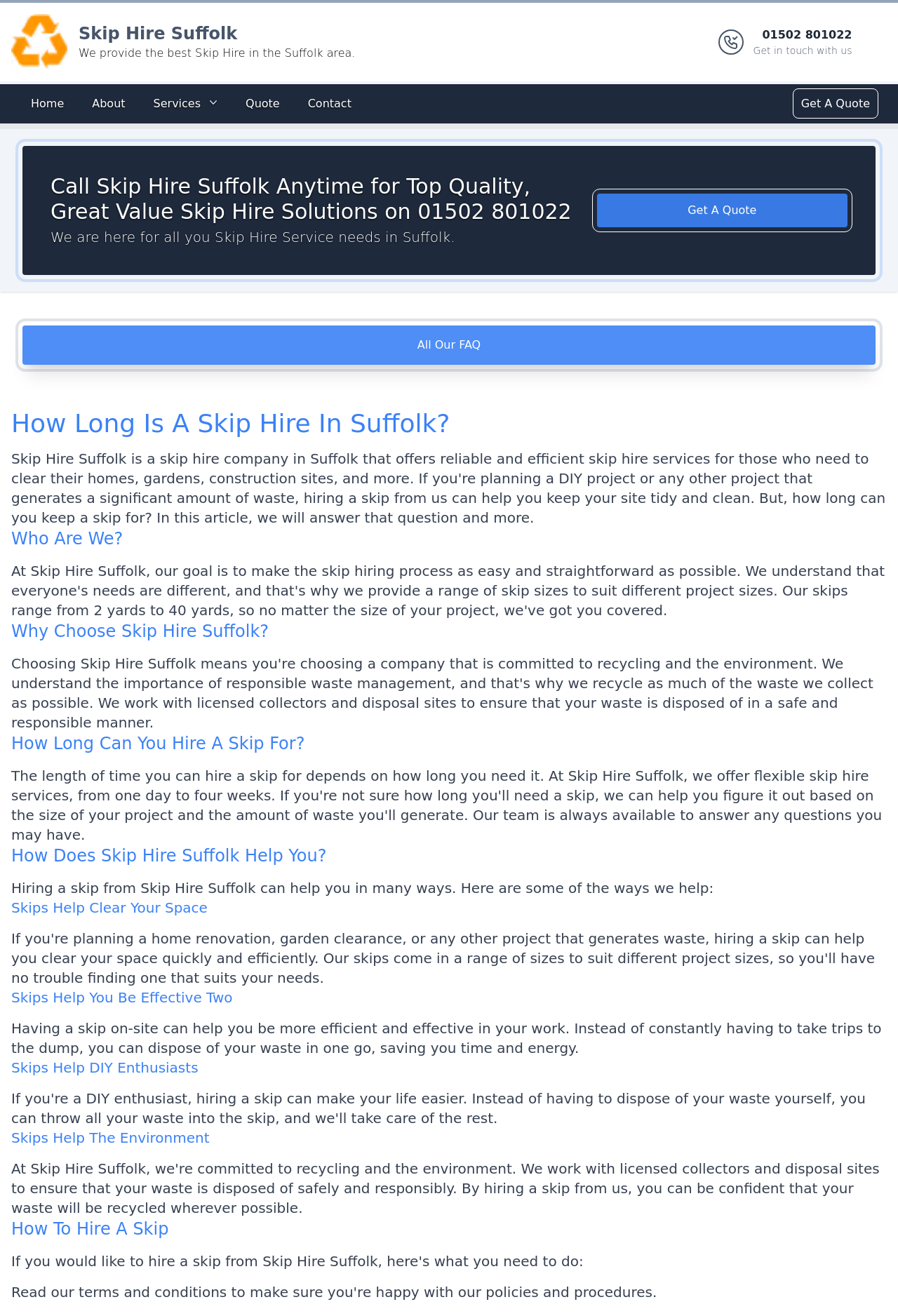Give a one-word or one-phrase response to the question:
What is the purpose of Skip Hire Suffolk's service?

Help clear your space